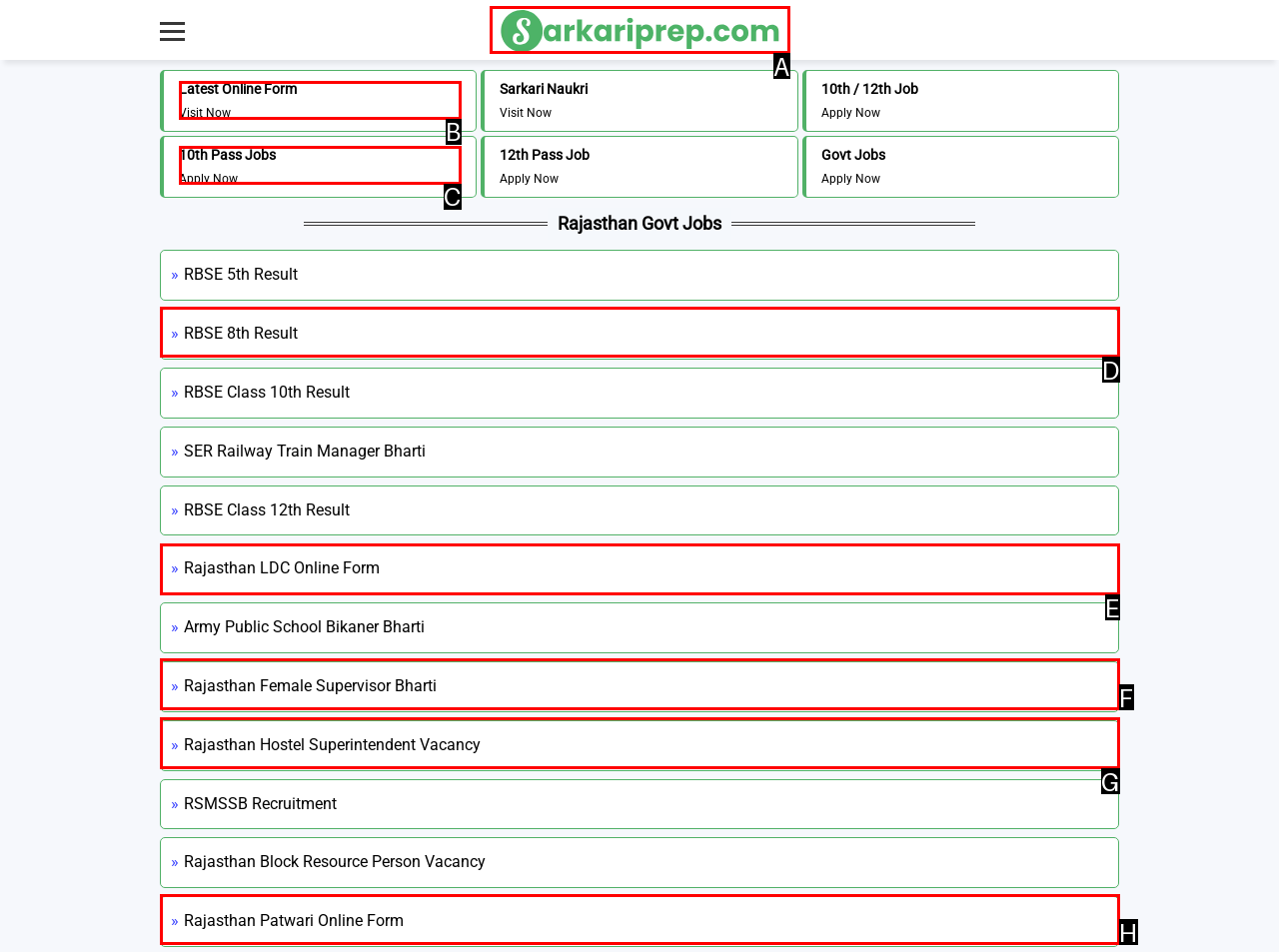Select the letter of the UI element you need to click to complete this task: View Rajasthan LDC Online Form.

E